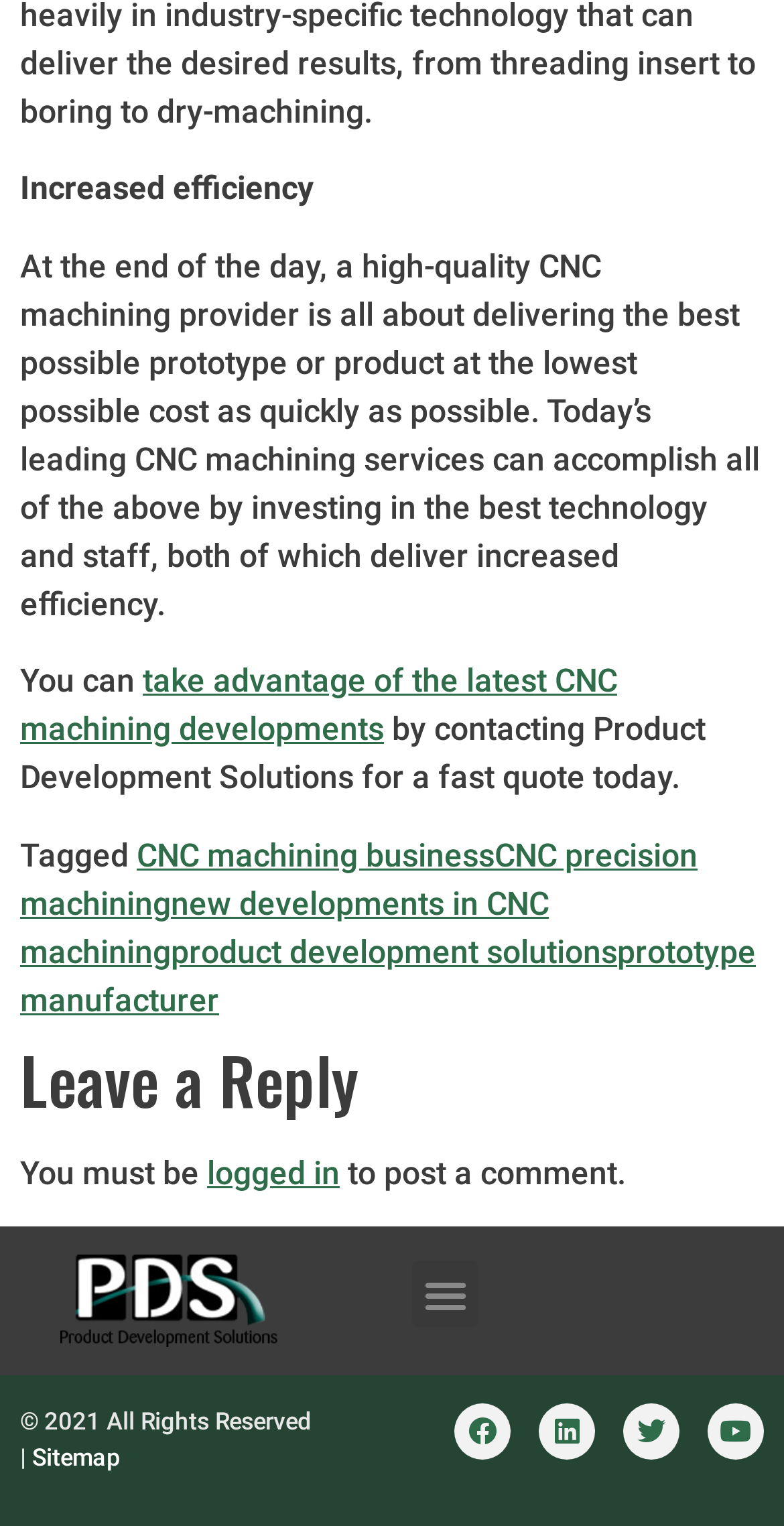Please provide a detailed answer to the question below based on the screenshot: 
What is the name of the company mentioned on the webpage?

The company name is mentioned in the text as 'Product Development Solutions' and is also linked to a webpage. Additionally, the logo of the company is present at the top of the webpage, which further supports this conclusion.